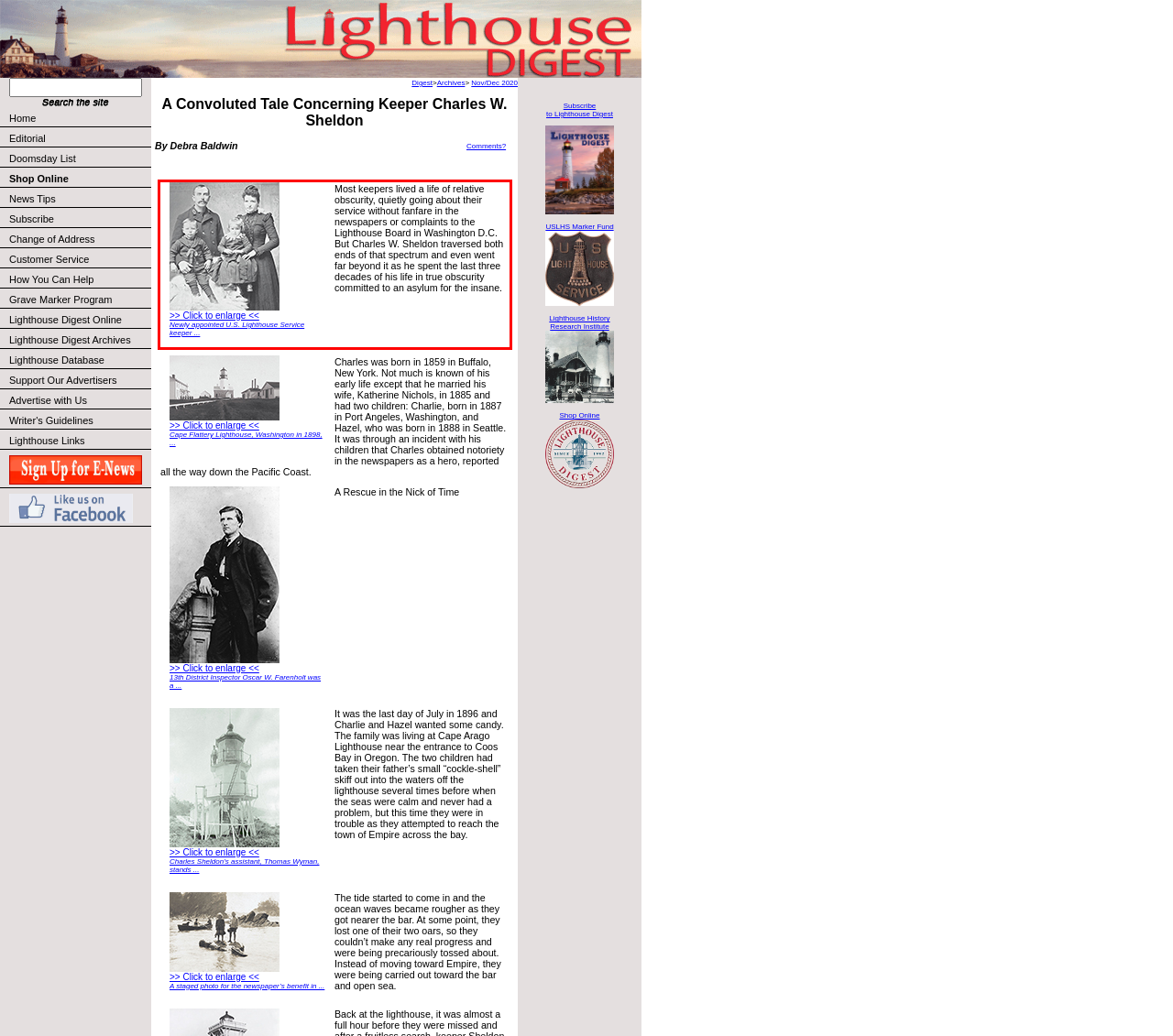You are presented with a webpage screenshot featuring a red bounding box. Perform OCR on the text inside the red bounding box and extract the content.

Most keepers lived a life of relative obscurity, quietly going about their service without fanfare in the newspapers or complaints to the Lighthouse Board in Washington D.C. But Charles W. Sheldon traversed both ends of that spectrum and even went far beyond it as he spent the last three decades of his life in true obscurity committed to an asylum for the insane. >> Click to enlarge << Cape Flattery Lighthouse, Washington in 1898, ...